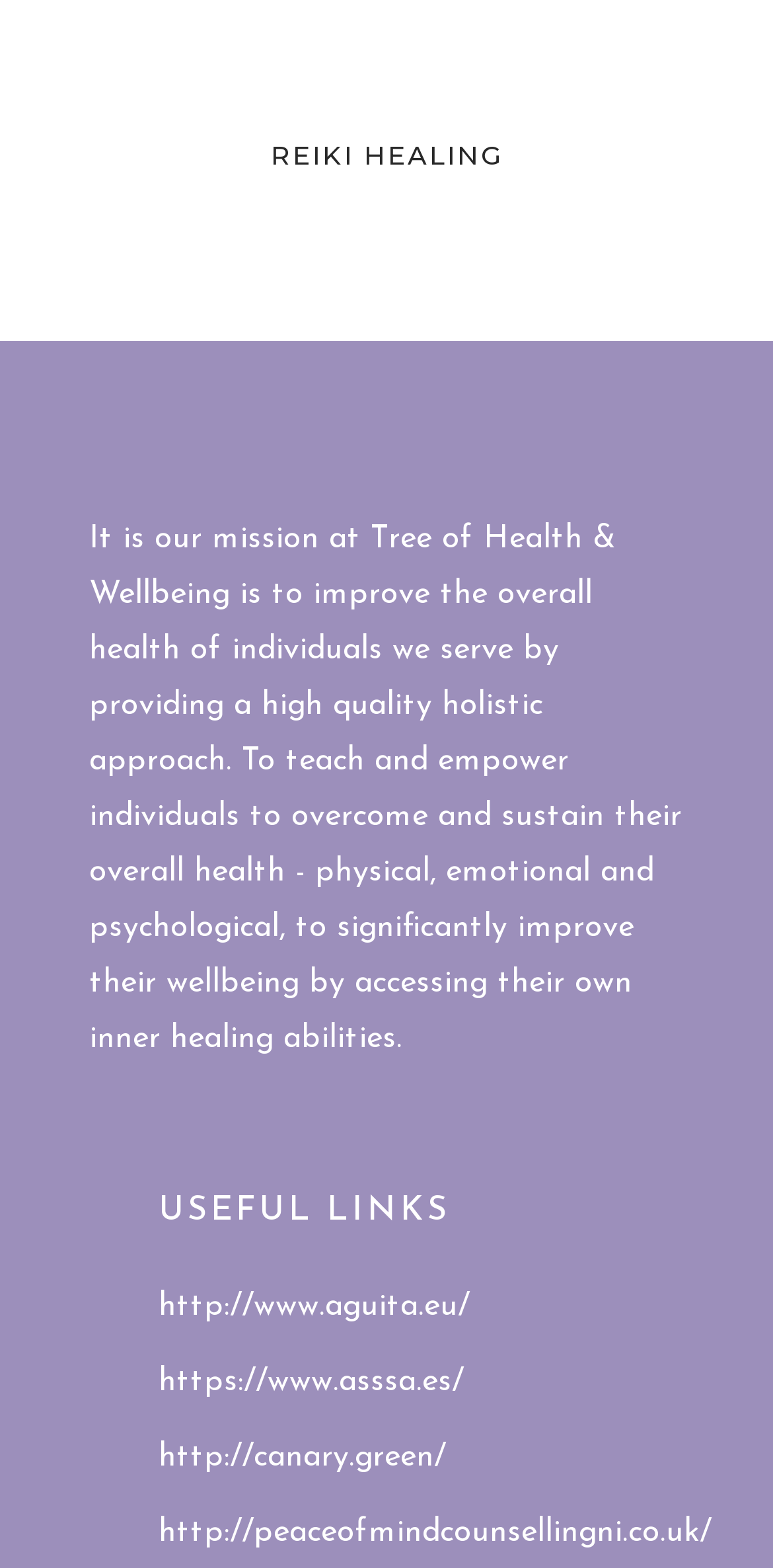Please answer the following query using a single word or phrase: 
How many links are provided under USEFUL LINKS?

4